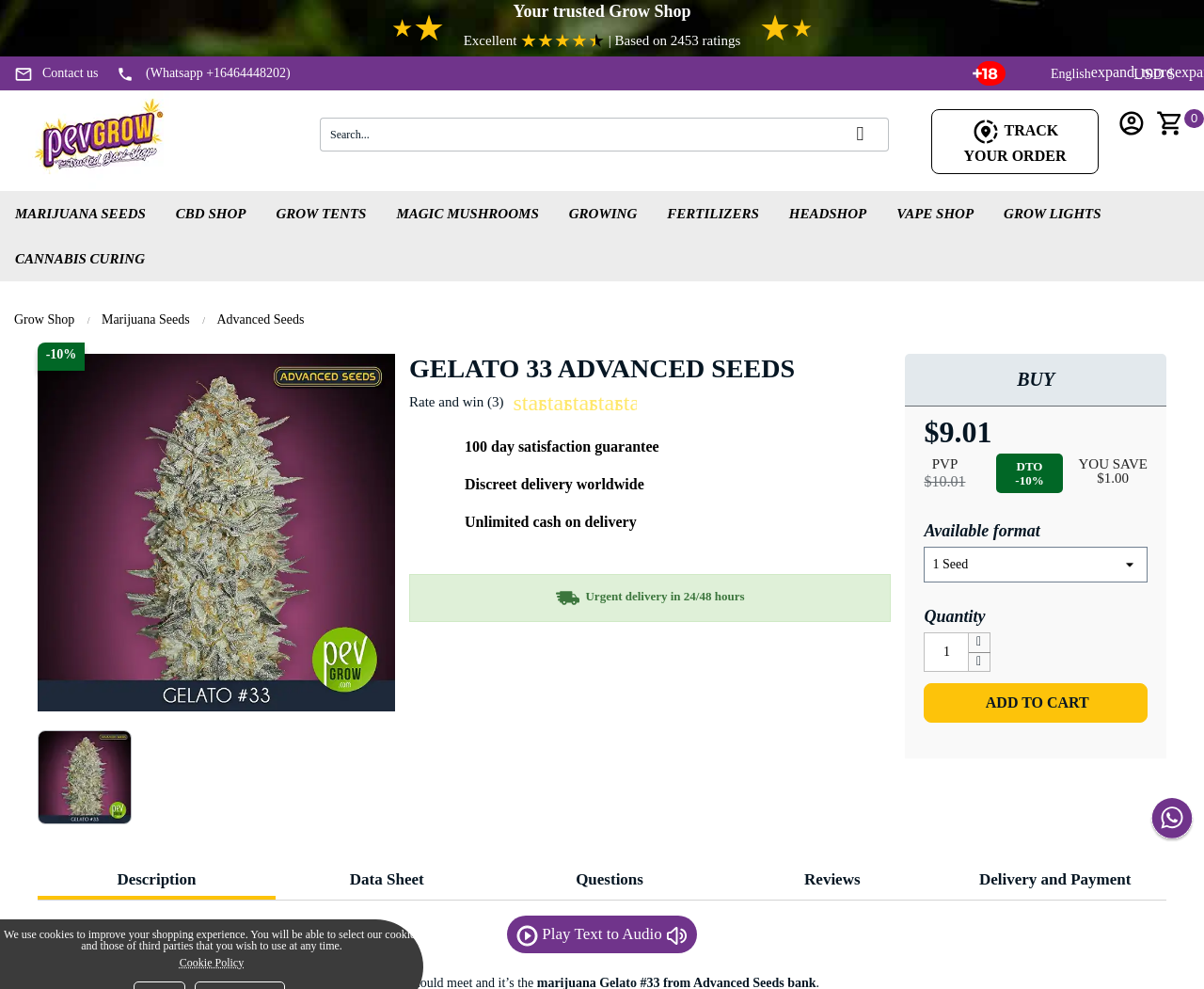Describe all visible elements and their arrangement on the webpage.

This webpage is a product page for Gelato 33 by Advanced Seeds feminized marijuana seeds. At the top, there is a notification about cookies and a link to the Cookie Policy. Below that, there is a header section with a rating system, a trusted grow shop logo, and a contact us link. To the right of the header, there is a language dropdown and a currency dropdown.

Below the header, there is a search bar and a login section. On the left side, there is a menu with links to various categories such as Marijuana Seeds, CBD Shop, and Grow Tents. On the right side, there is a call-to-action button to log in to the customer account and a shopping cart icon with a count of 0.

The main content of the page is divided into sections. The first section has a heading "GELATO 33 ADVANCED SEEDS" and a rating system with a 10-day satisfaction guarantee, discreet delivery worldwide, and unlimited cash on delivery. Below that, there is an image and a call-to-action button to buy the product.

The next section has a price comparison table with the original price, the discounted price, and a "YOU SAVE" amount. Below that, there is a section to select the available format and quantity of the product. There are also buttons to add the product to the cart.

At the bottom of the page, there are tabs for Description, Data Sheet, Questions, Reviews, and Delivery and Payment. There is also a text-to-audio feature and a chat link at the bottom right corner.